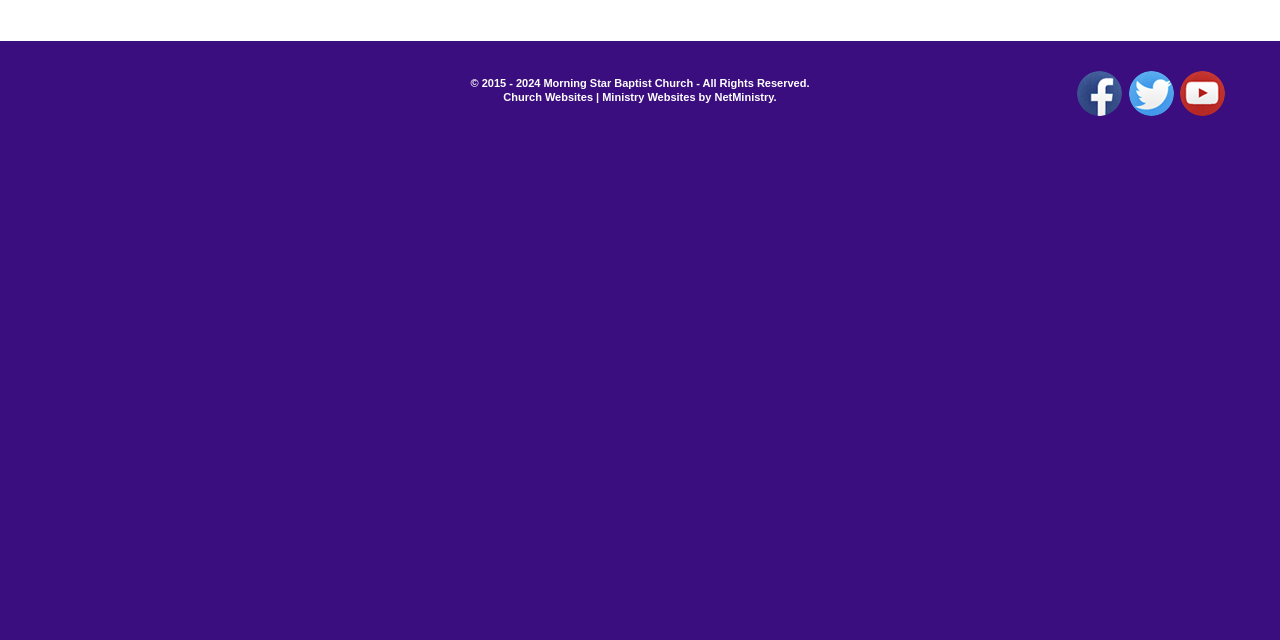Given the description of the UI element: "Church Websites | Ministry Websites", predict the bounding box coordinates in the form of [left, top, right, bottom], with each value being a float between 0 and 1.

[0.393, 0.143, 0.546, 0.161]